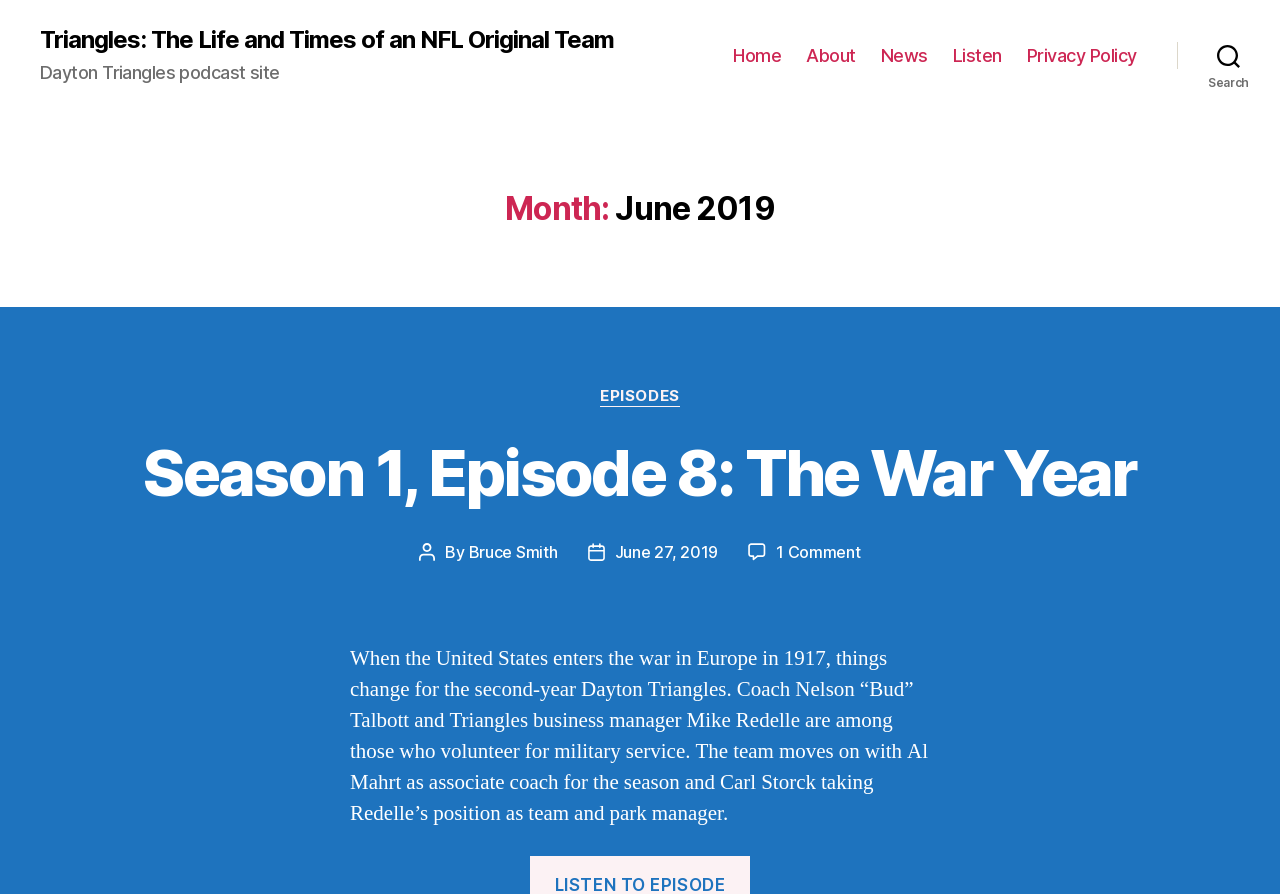What is the name of the NFL team? Analyze the screenshot and reply with just one word or a short phrase.

Dayton Triangles